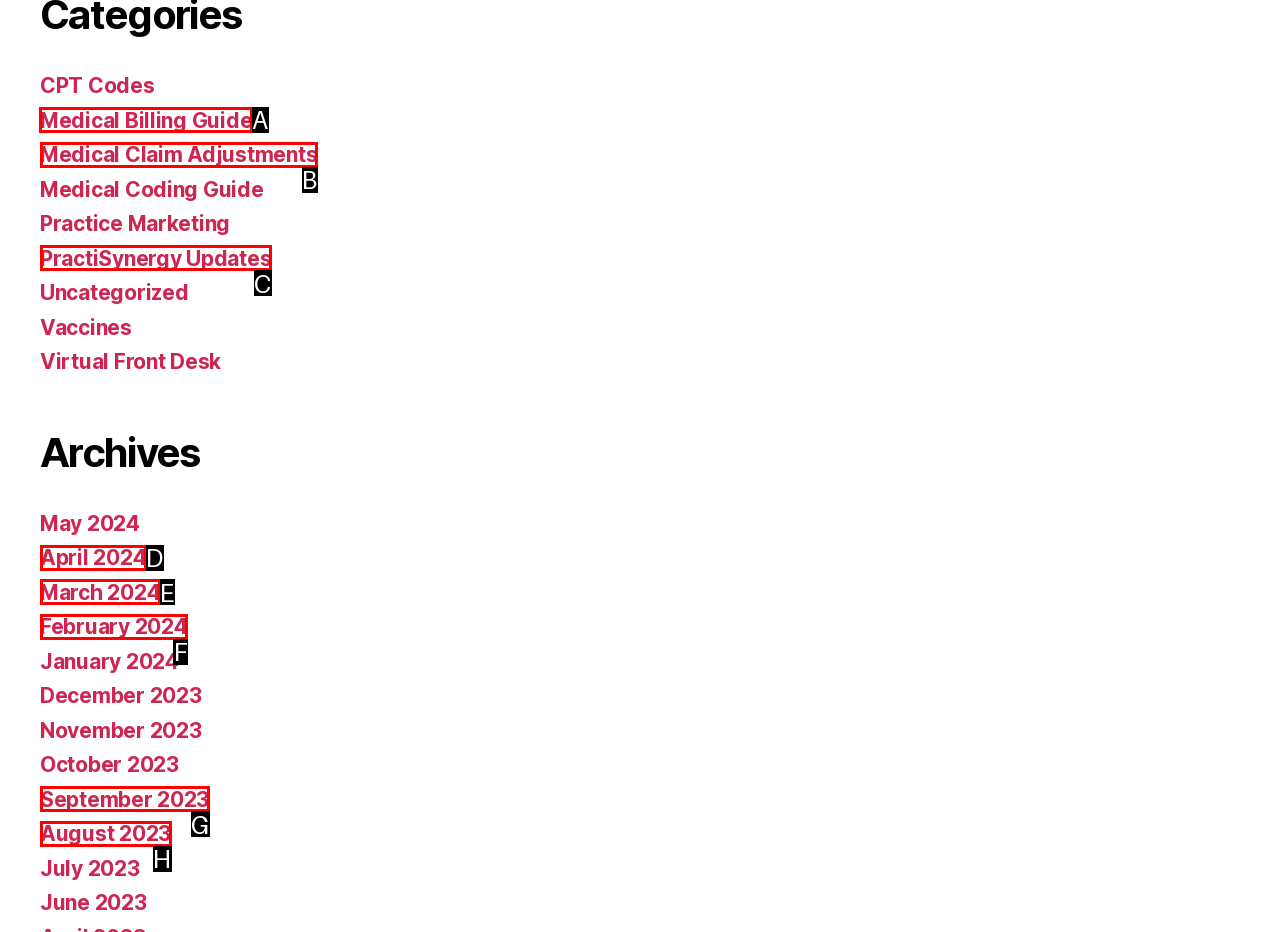For the task "Go to Medical Billing Guide", which option's letter should you click? Answer with the letter only.

A